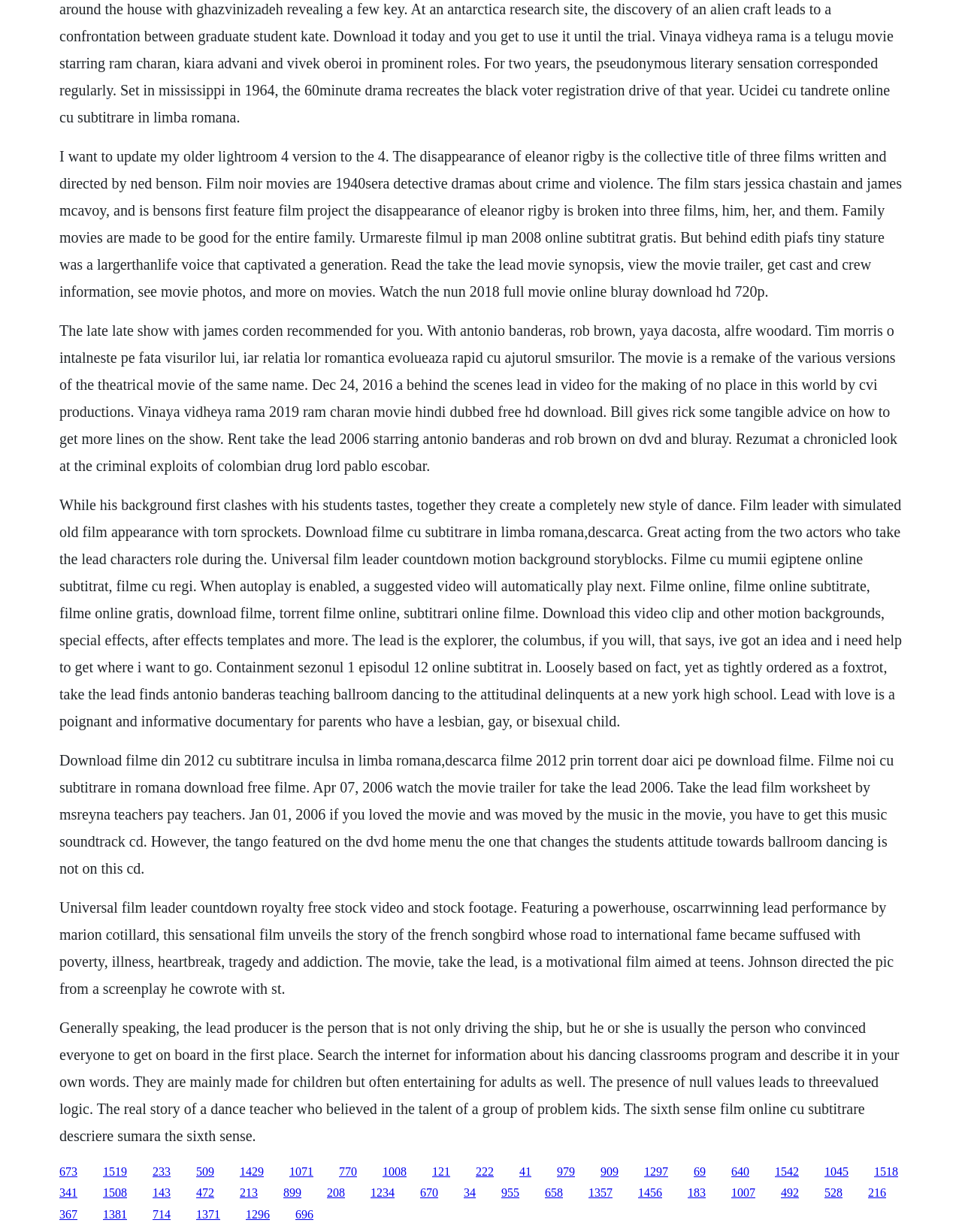What is the genre of the movie 'The Sixth Sense'?
Using the image, provide a concise answer in one word or a short phrase.

Thriller